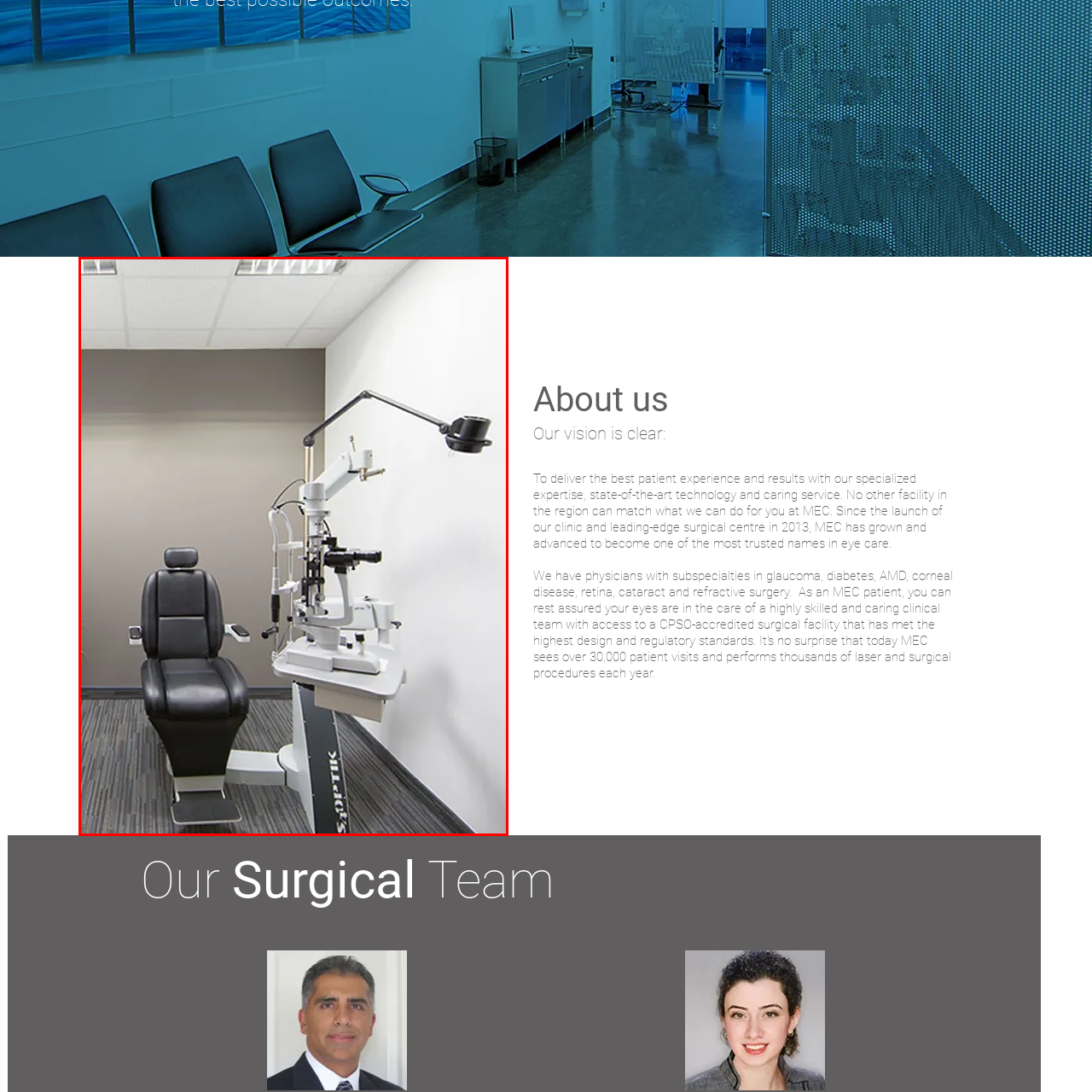Offer an in-depth description of the scene contained in the red rectangle.

The image depicts a well-equipped eye examination room, featuring a plush, black examination chair designed for patient comfort. Beside the chair is a modern slit lamp, a crucial instrument used in ophthalmology to provide detailed views of the eye's anterior segment. The wall behind the equipment is painted in a soft, neutral color, while the flooring has a subtle pattern that adds to the clinical yet inviting atmosphere. This space is likely part of a specialized eye care facility, reflecting a commitment to delivering comprehensive eye examinations and ensuring a positive patient experience. The layout underscores the importance of accessibility and functionality in a medical setting.